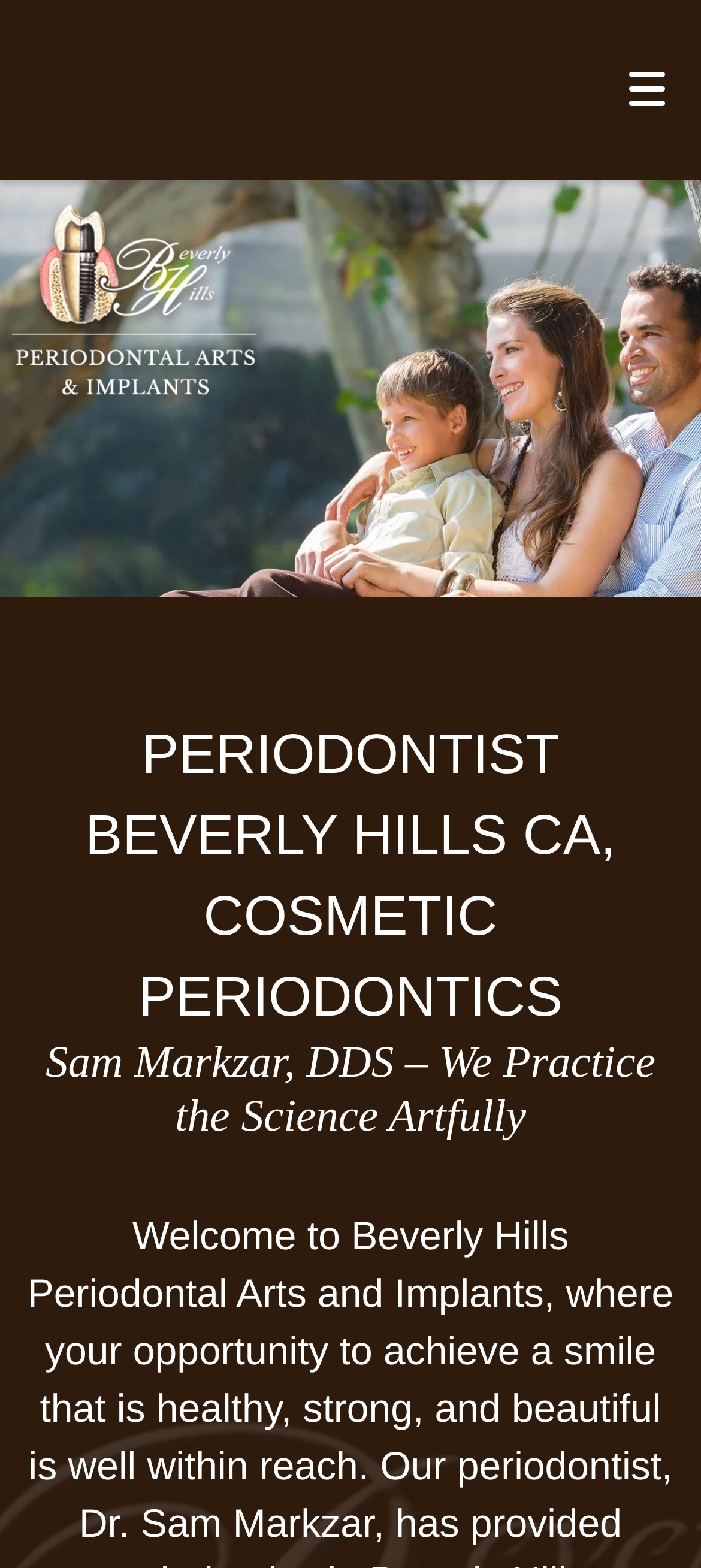How can I contact the periodontist's office?
Using the image as a reference, give a one-word or short phrase answer.

By calling or requesting an appointment